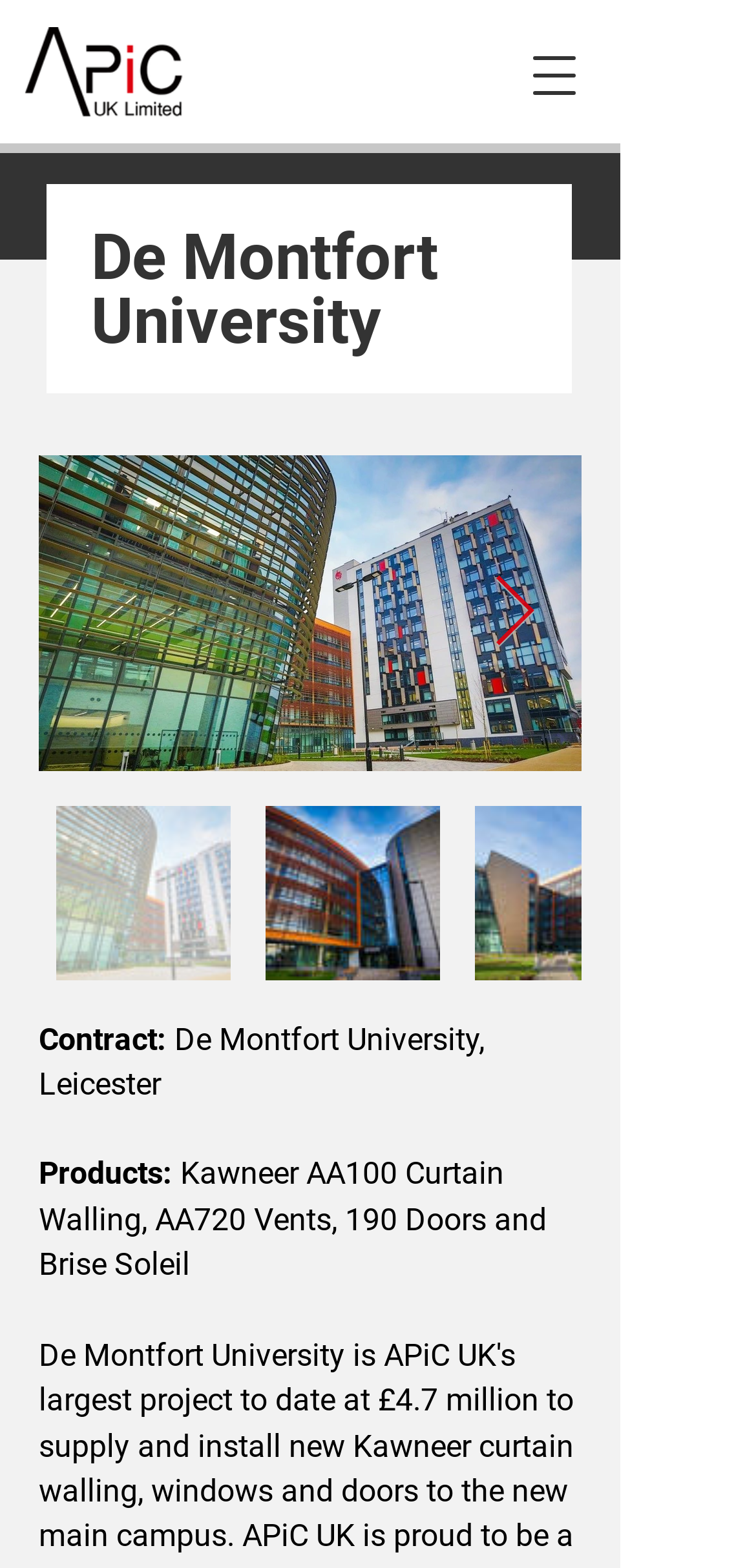What is the name of the university?
Please answer the question as detailed as possible based on the image.

I found the answer by looking at the heading element 'De Montfort University' which is a child of the root element, indicating that it is a prominent title on the webpage.